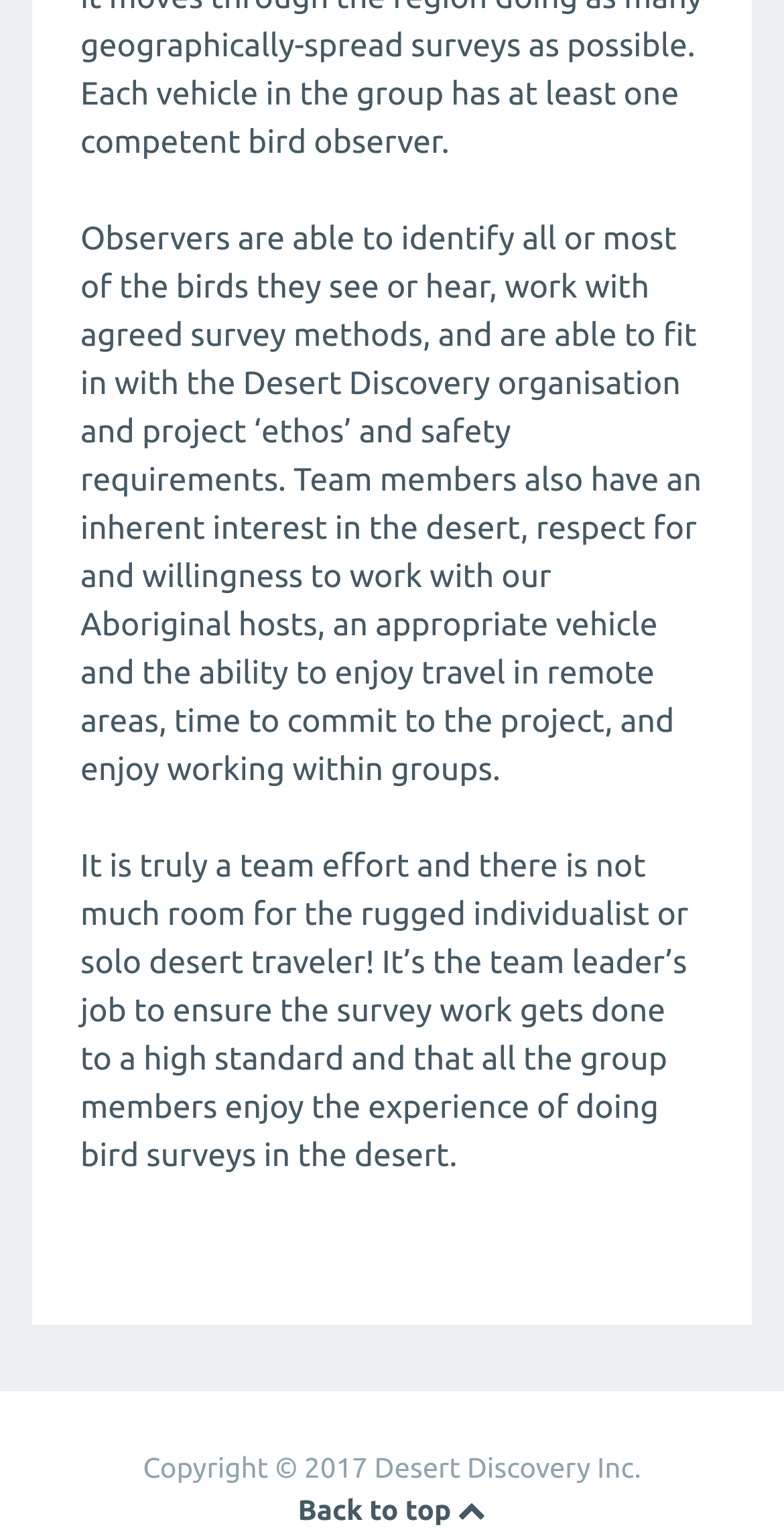Using the given description, provide the bounding box coordinates formatted as (top-left x, top-left y, bottom-right x, bottom-right y), with all values being floating point numbers between 0 and 1. Description: Back to top

[0.38, 0.97, 0.62, 0.991]